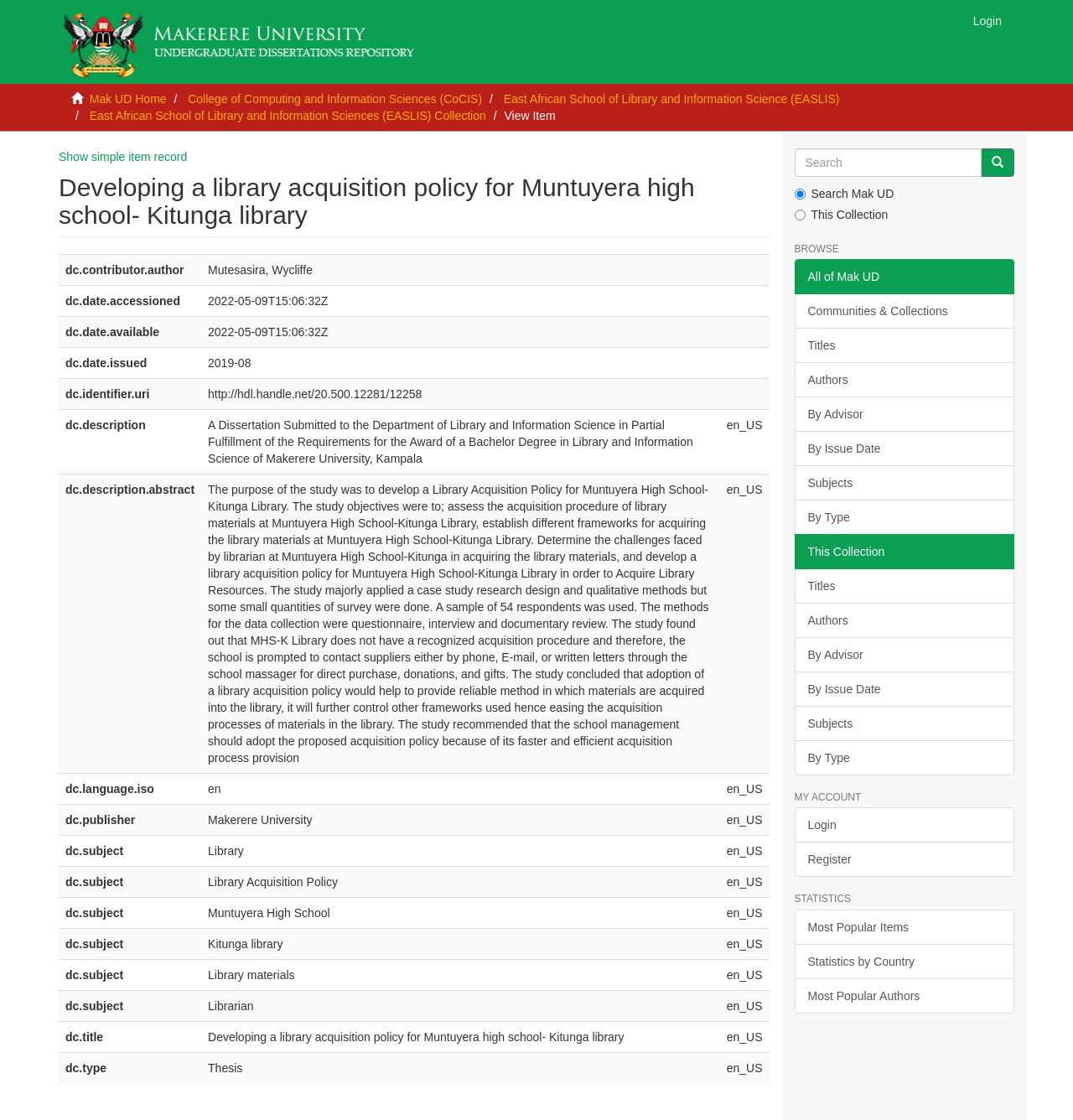Reply to the question below using a single word or brief phrase:
Who is the author of the dissertation?

Mutesasira, Wycliffe